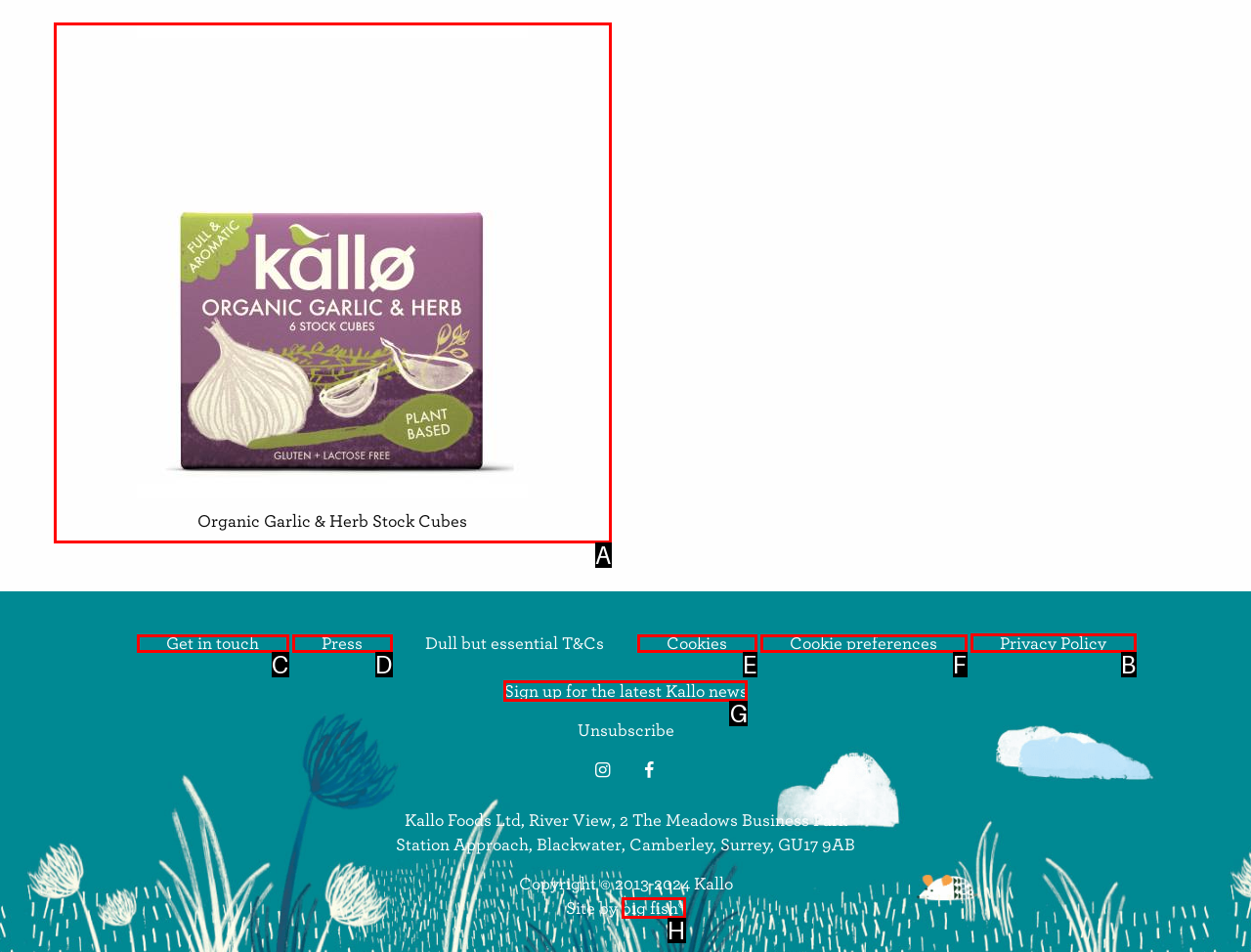To complete the task: View Privacy Policy, select the appropriate UI element to click. Respond with the letter of the correct option from the given choices.

B